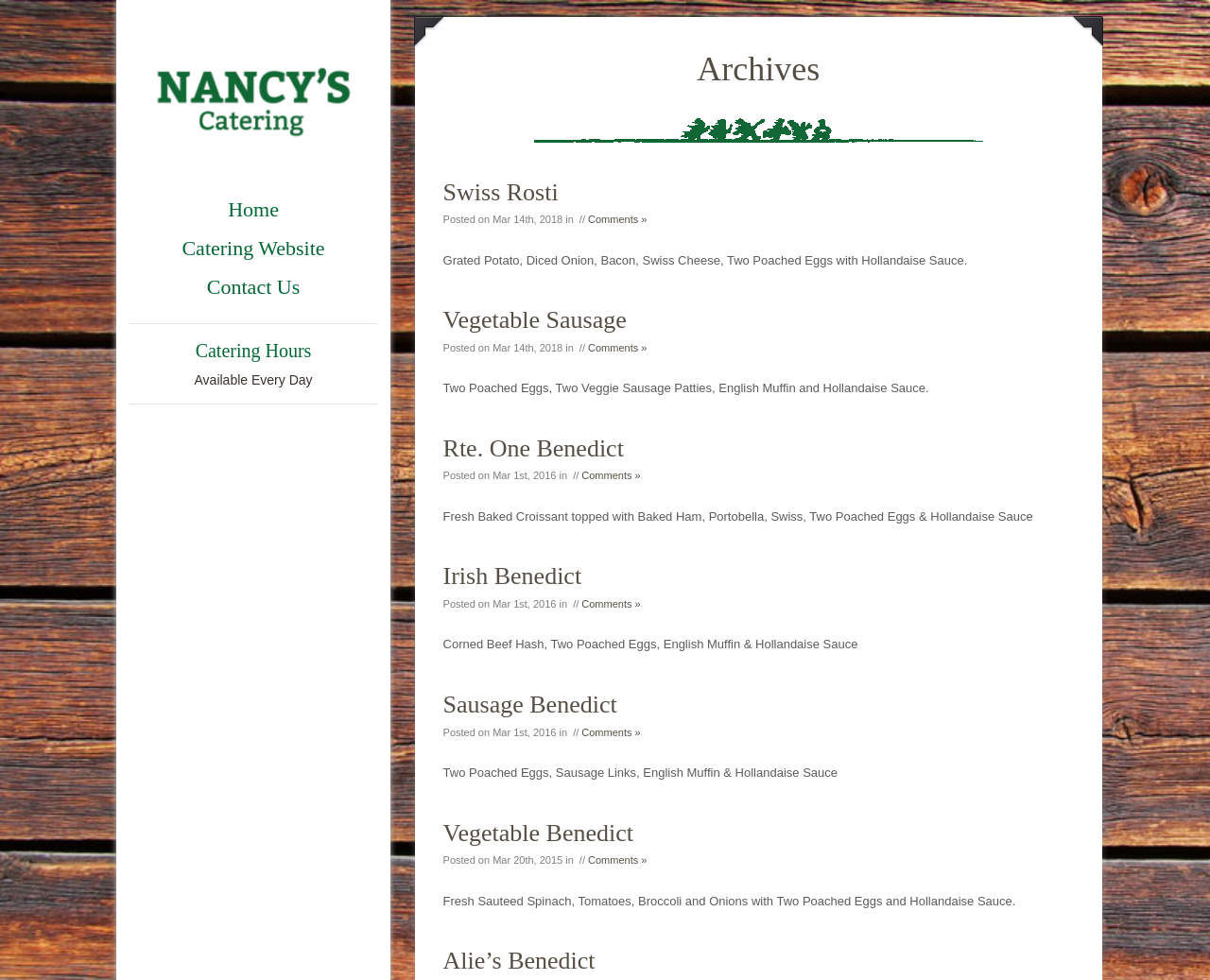What is the name of the catering service?
From the image, respond with a single word or phrase.

Nancy's Catering